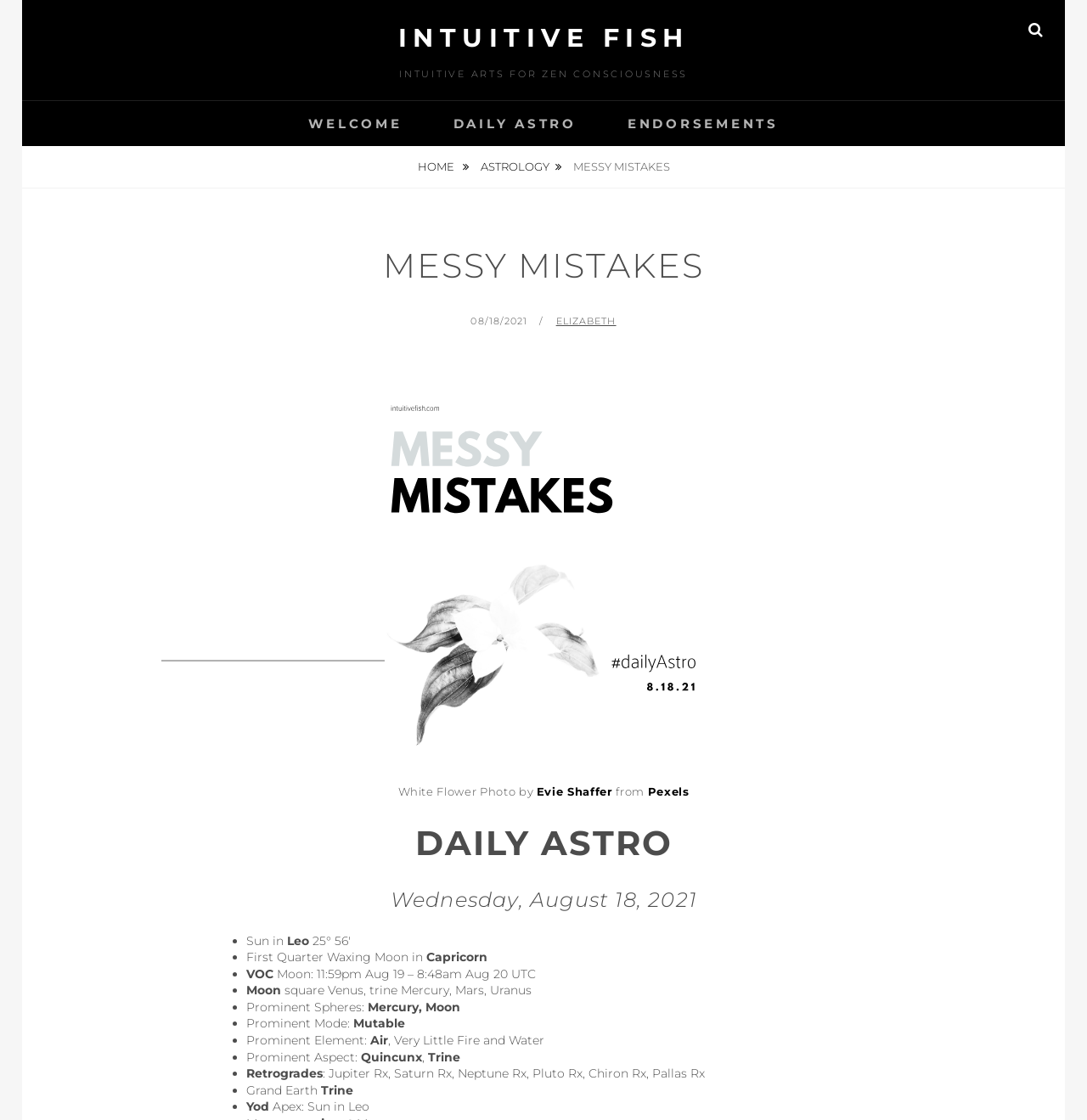Please specify the coordinates of the bounding box for the element that should be clicked to carry out this instruction: "Click on the 'INTUITIVE FISH' link". The coordinates must be four float numbers between 0 and 1, formatted as [left, top, right, bottom].

[0.366, 0.02, 0.634, 0.048]